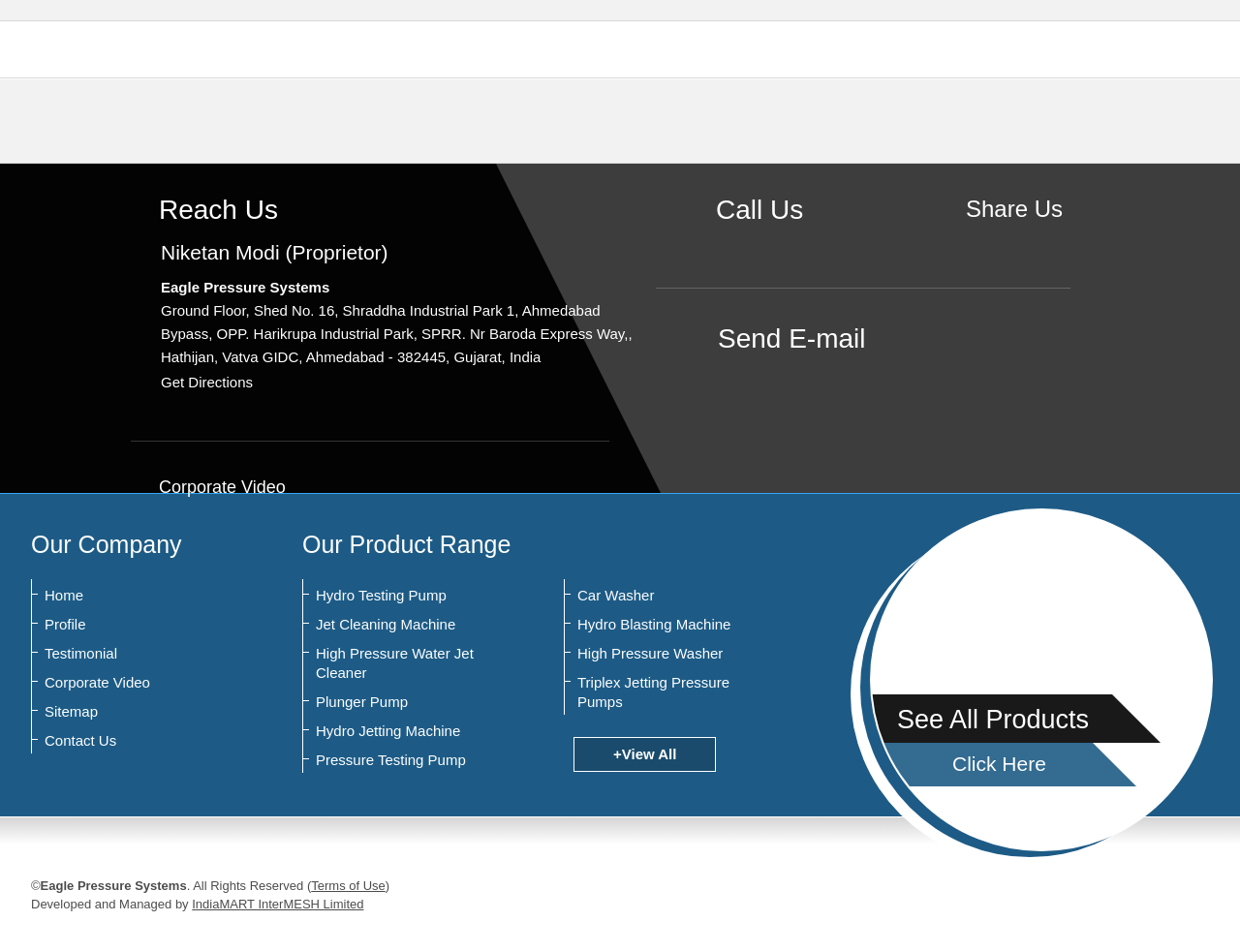Using the description: "parent_node: Water Blasting Machines", determine the UI element's bounding box coordinates. Ensure the coordinates are in the format of four float numbers between 0 and 1, i.e., [left, top, right, bottom].

[0.014, 0.541, 0.209, 0.797]